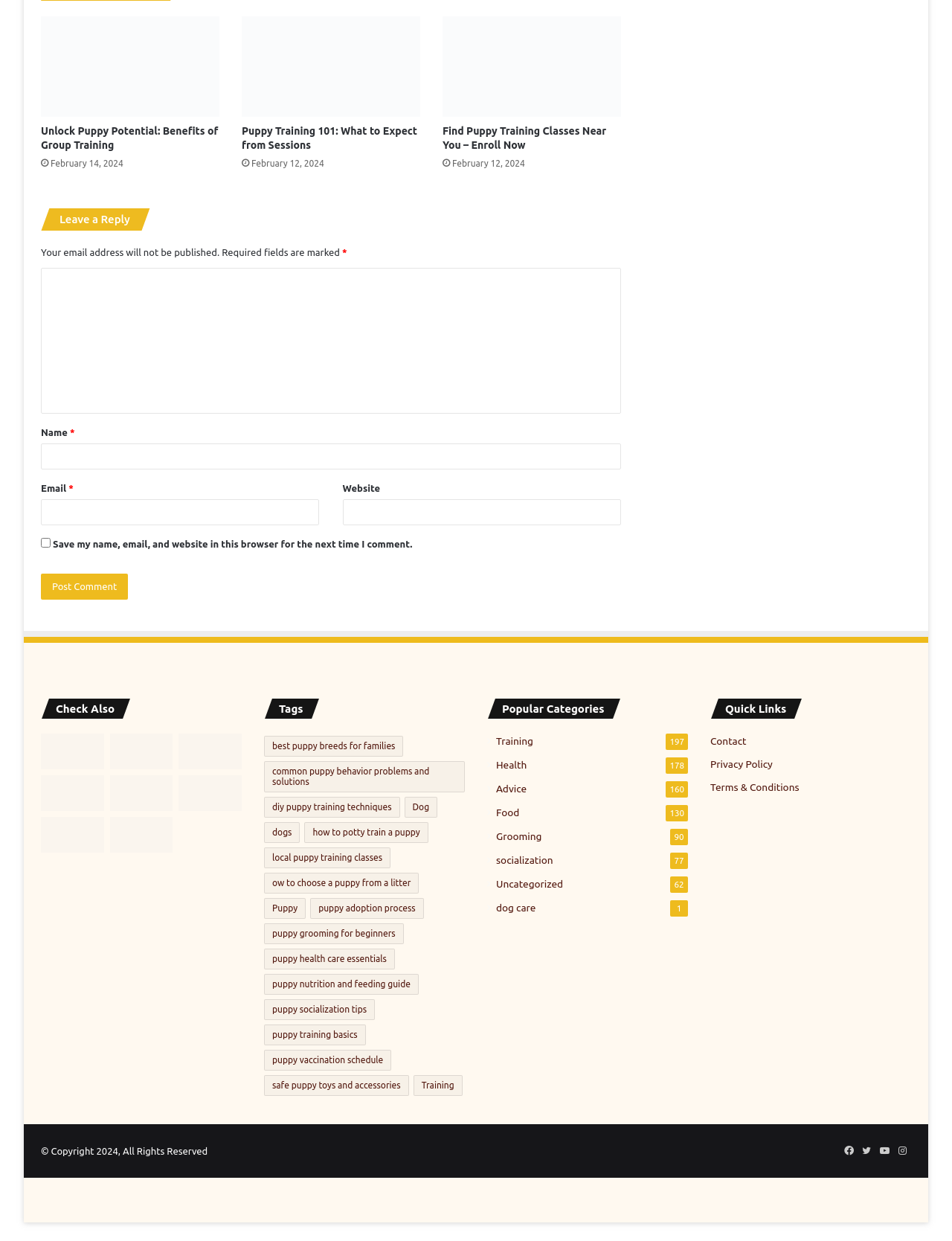Identify the coordinates of the bounding box for the element that must be clicked to accomplish the instruction: "Leave a comment".

[0.043, 0.168, 0.148, 0.186]